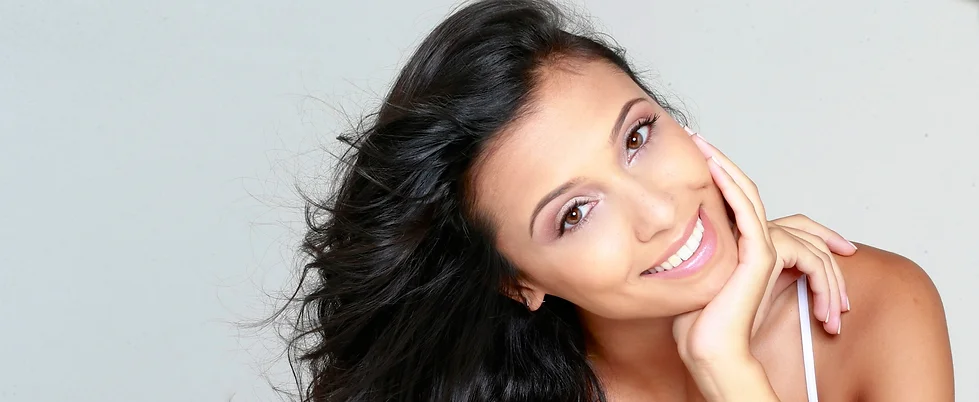Create a detailed narrative of what is happening in the image.

The image features a woman with long, flowing dark hair, smiling warmly towards the camera. She has a light, natural makeup look that enhances her features, including her expressive eyes and bright smile. The background is a soft, neutral color, creating a serene and appealing atmosphere. Her pose, with one hand resting delicately on her cheek, adds a touch of elegance and approachability, reflecting a friendly and inviting demeanor. This image could be associated with a professional profile, highlighting her personality and charm as an actress and producer.